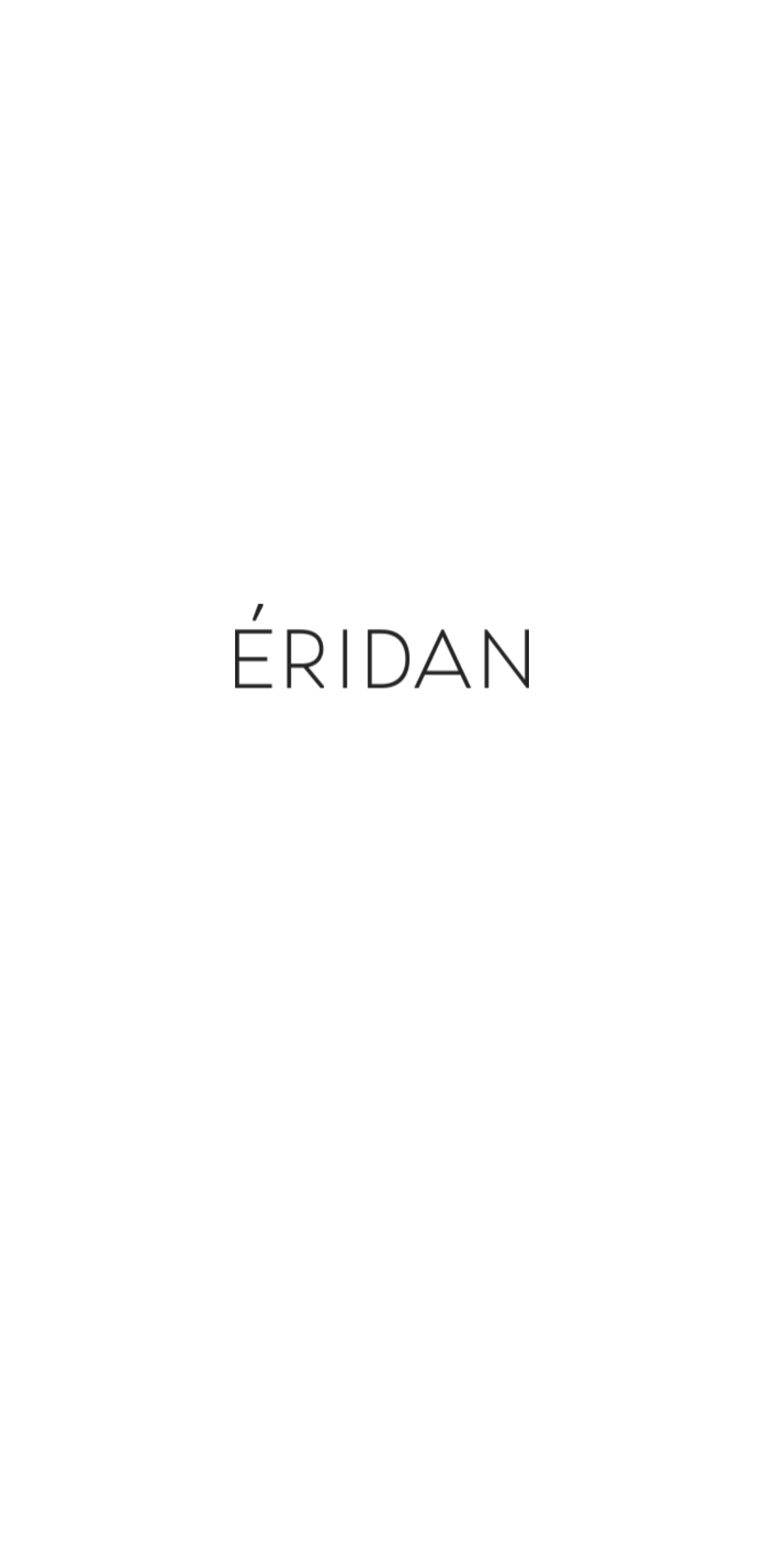Please answer the following query using a single word or phrase: 
How many items are in the basket?

0